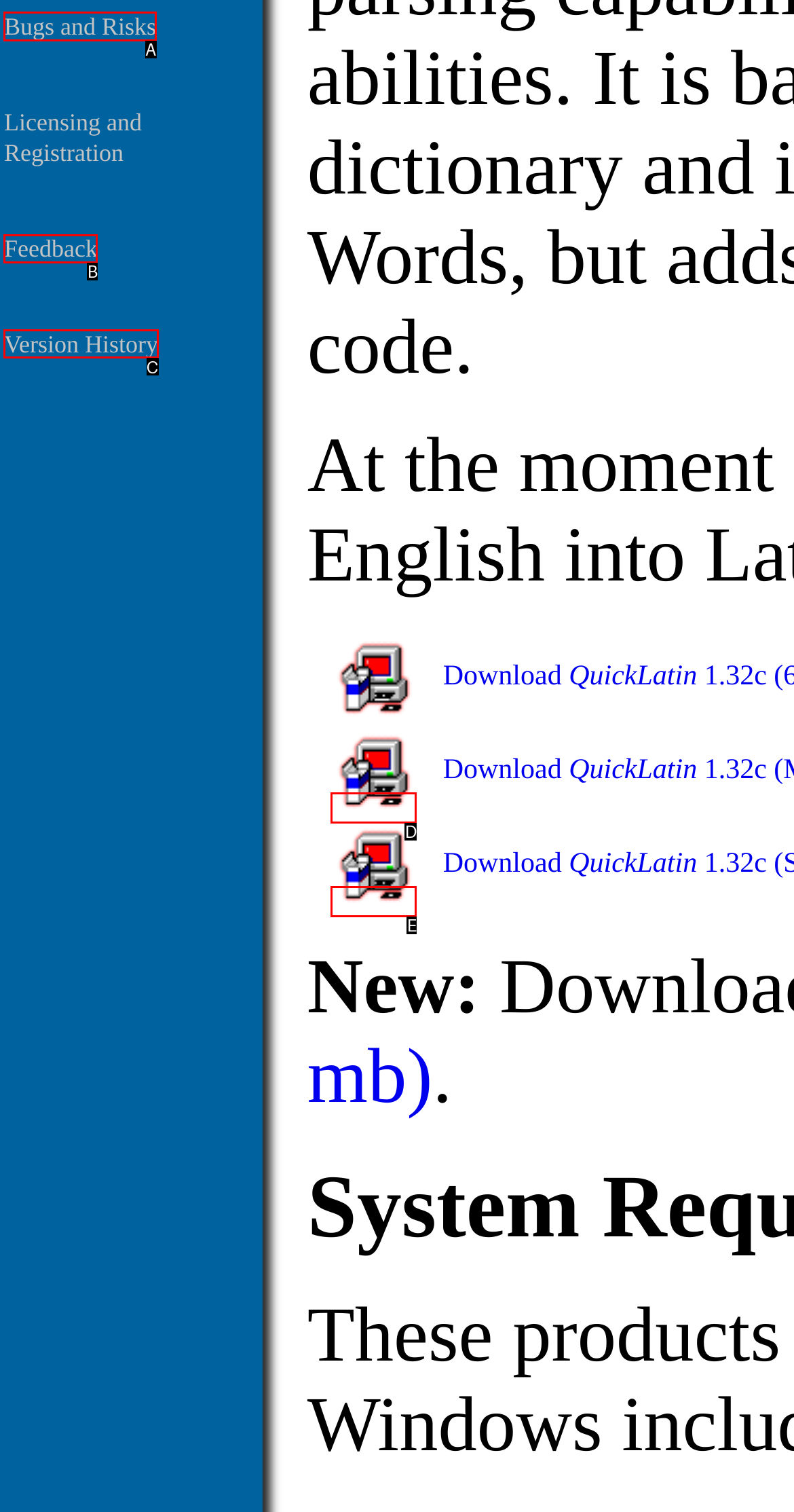Based on the description: Bugs and Risks, identify the matching lettered UI element.
Answer by indicating the letter from the choices.

A